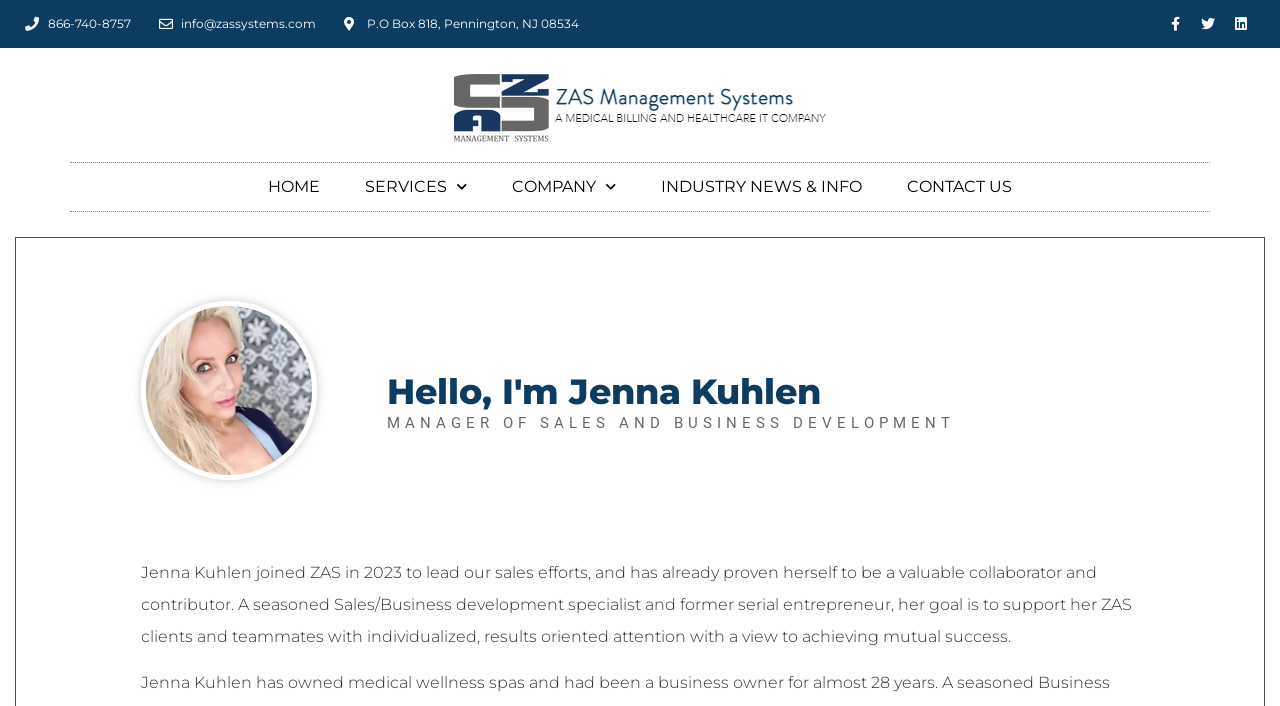Locate the bounding box coordinates of the clickable area needed to fulfill the instruction: "Go to the HOME page".

None